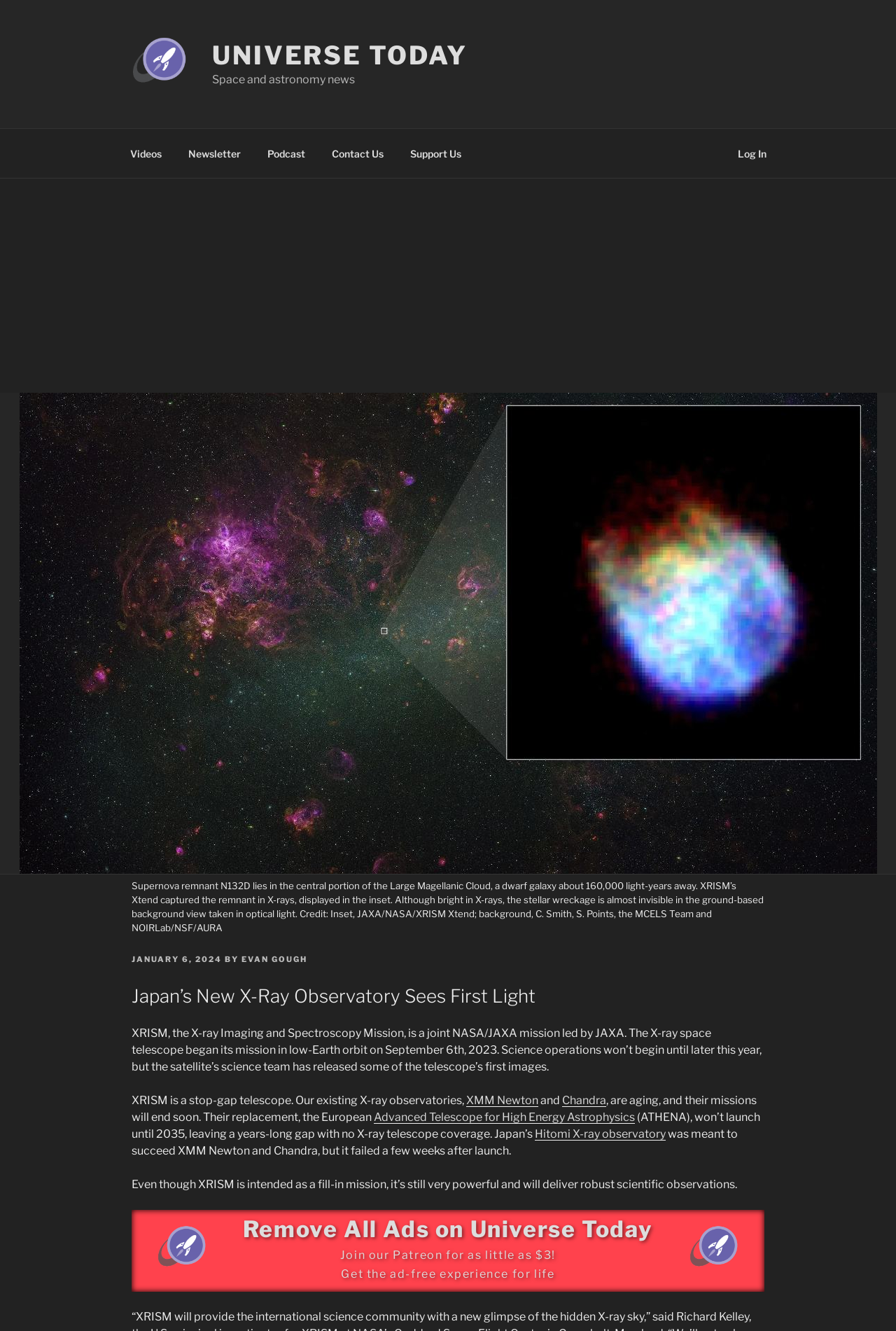Provide the bounding box coordinates for the UI element described in this sentence: "Back To Reviews Archive". The coordinates should be four float values between 0 and 1, i.e., [left, top, right, bottom].

None